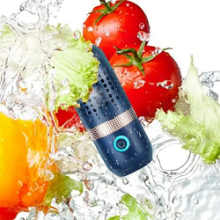Give a succinct answer to this question in a single word or phrase: 
What type of technology does the purifier use?

Hydroxy water ion purification